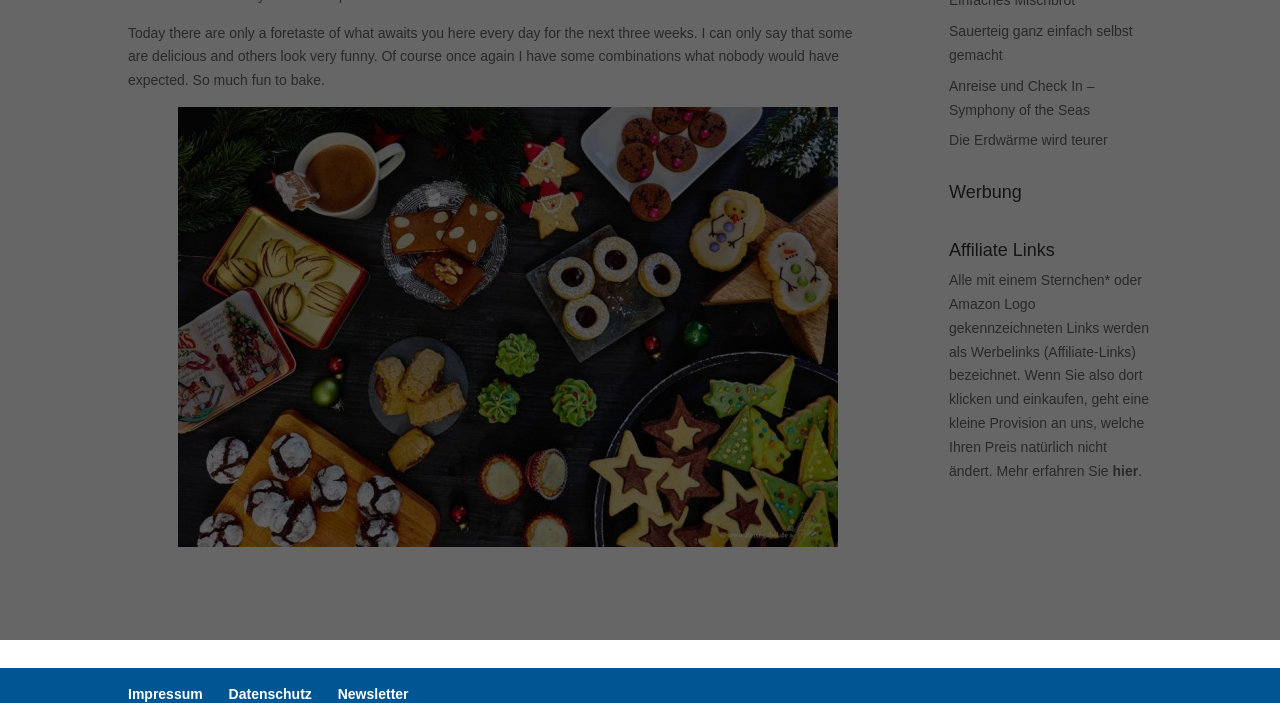Please determine the bounding box of the UI element that matches this description: Update my Details. The coordinates should be given as (top-left x, top-left y, bottom-right x, bottom-right y), with all values between 0 and 1.

None